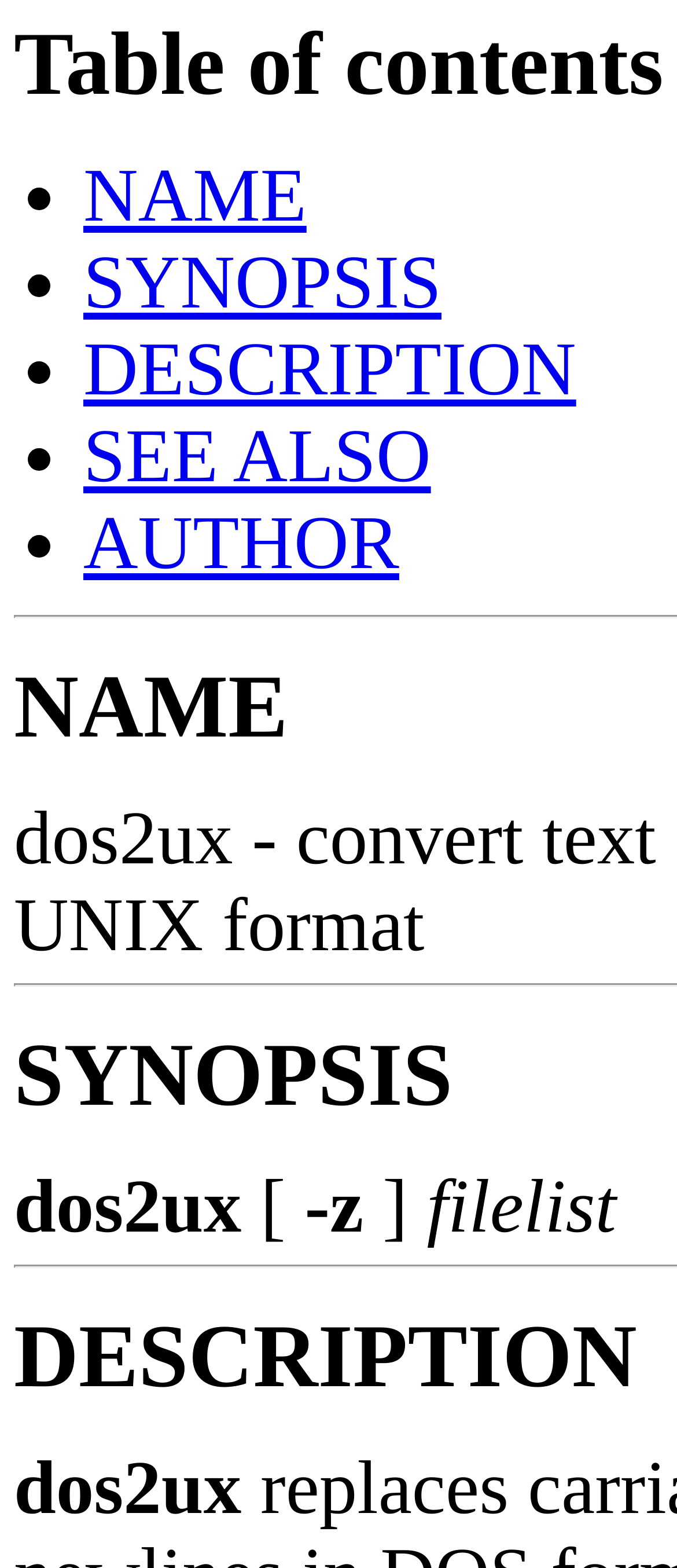What is the title or heading displayed on the webpage?

Table of contents